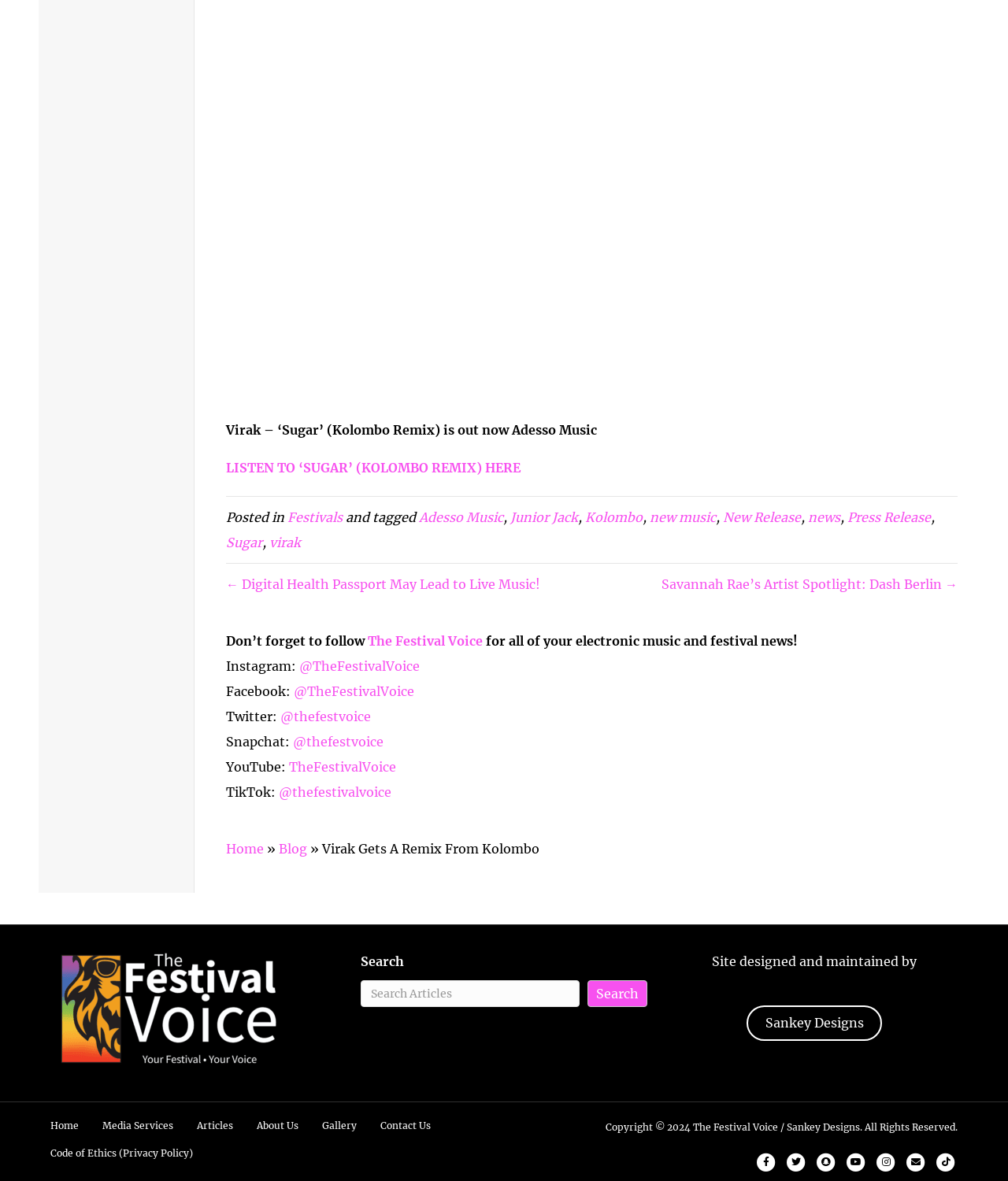Locate the bounding box coordinates of the area that needs to be clicked to fulfill the following instruction: "Check out the latest news". The coordinates should be in the format of four float numbers between 0 and 1, namely [left, top, right, bottom].

[0.802, 0.432, 0.834, 0.445]